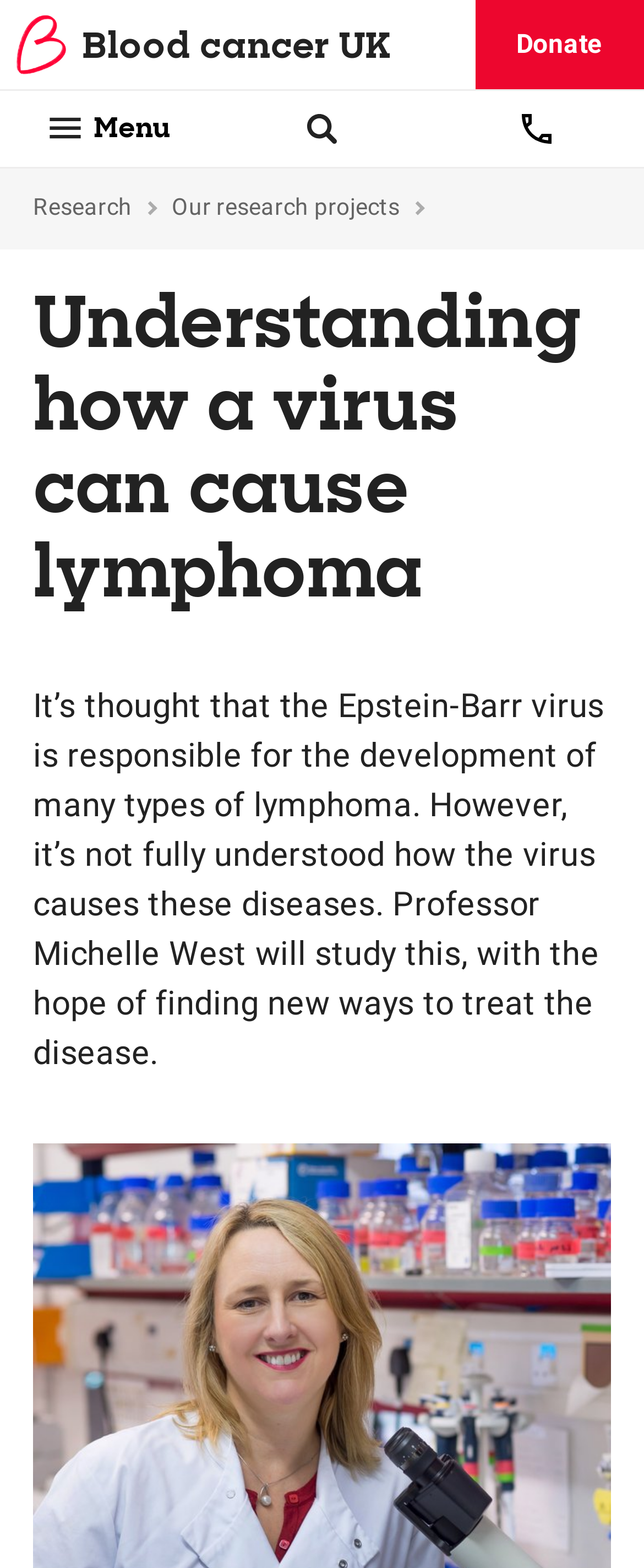Identify the bounding box coordinates necessary to click and complete the given instruction: "Submit email subscription".

None